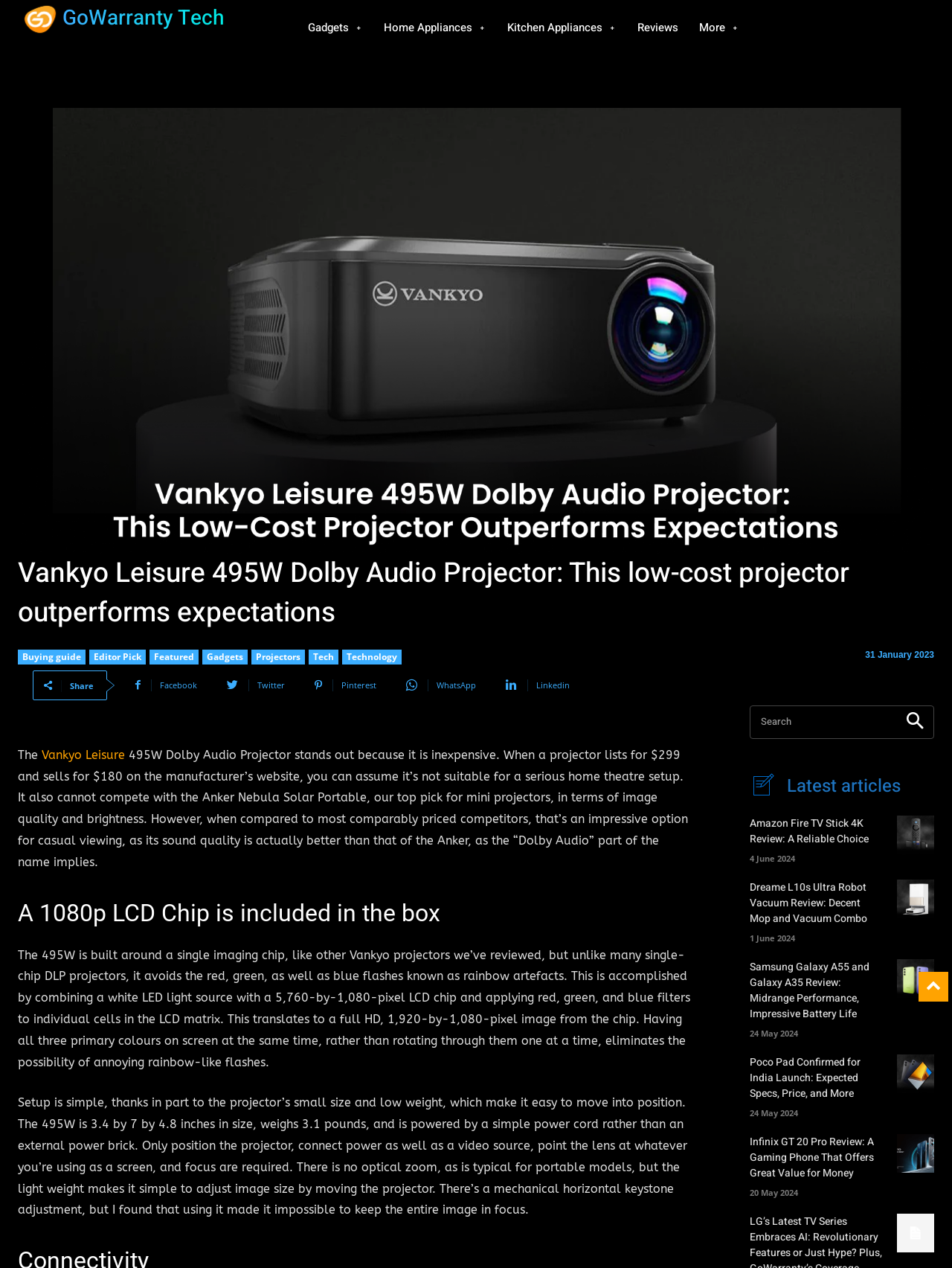How much does the projector weigh?
Please elaborate on the answer to the question with detailed information.

I found the answer by reading the text 'The 495W is 3.4 by 7 by 4.8 inches in size, weighs 3.1 pounds...' which mentions the weight of the projector.